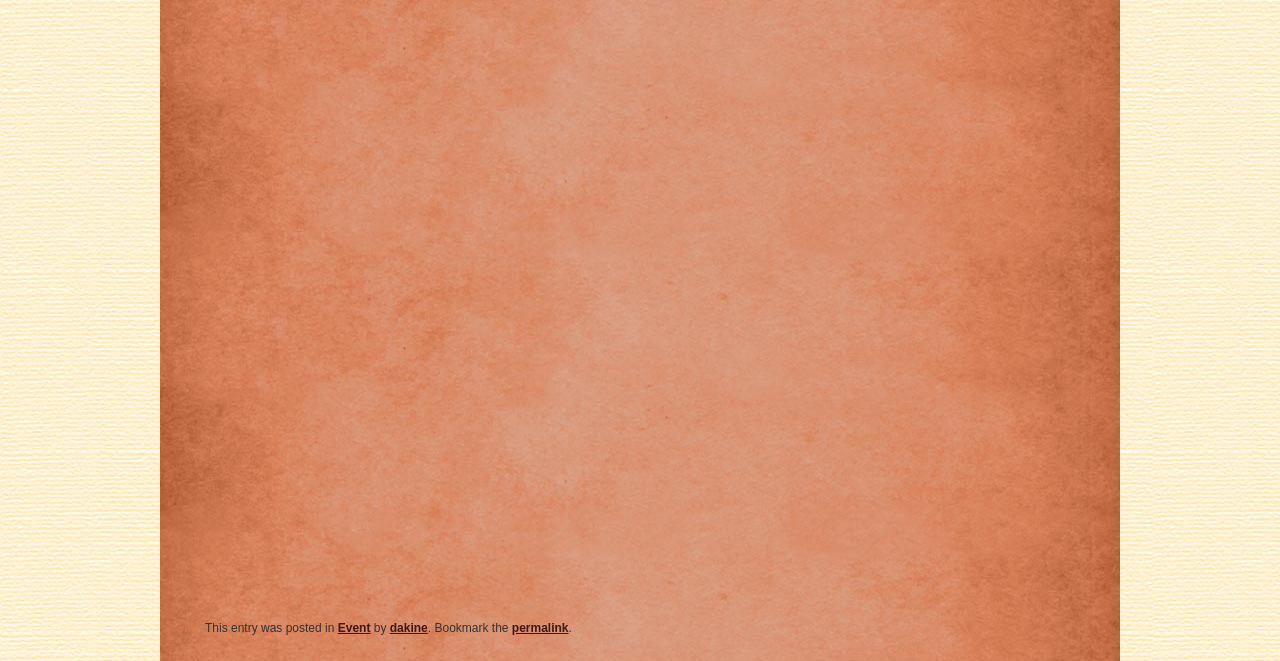Use a single word or phrase to answer the question:
What is the text preceding the 'Event' link?

This entry was posted in